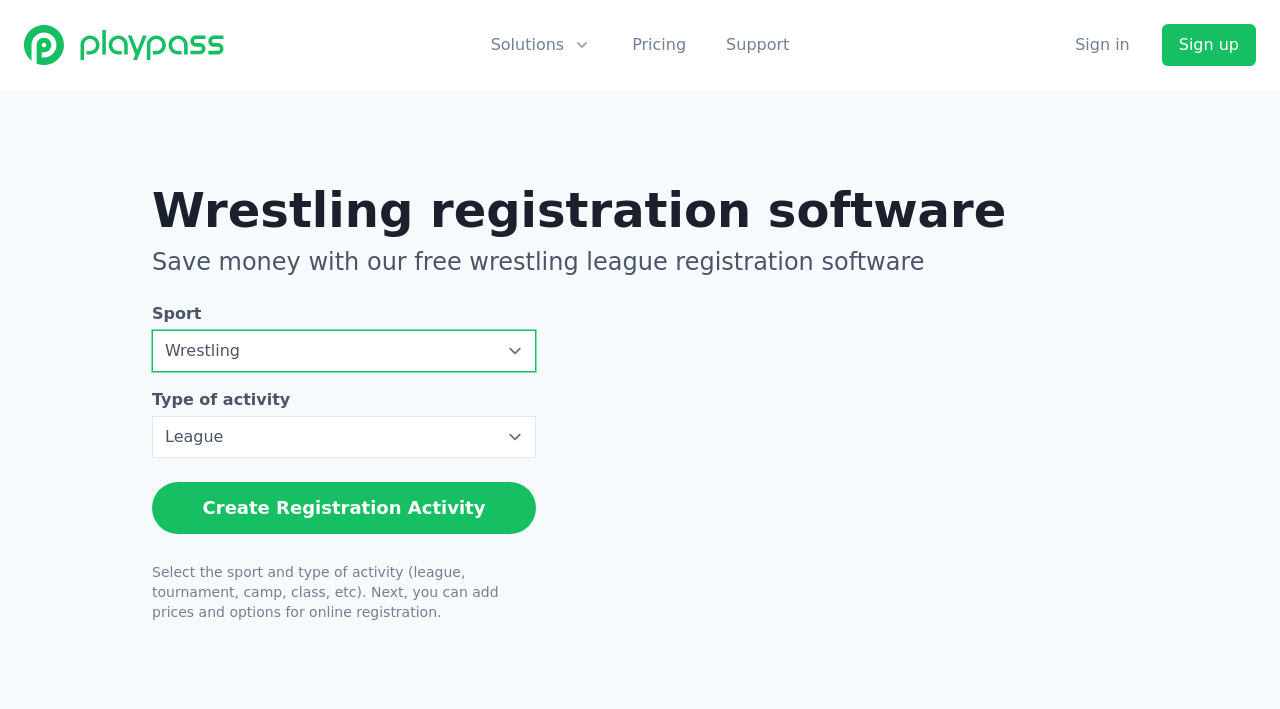Provide the bounding box coordinates of the UI element this sentence describes: "Sign in".

[0.84, 0.047, 0.883, 0.08]